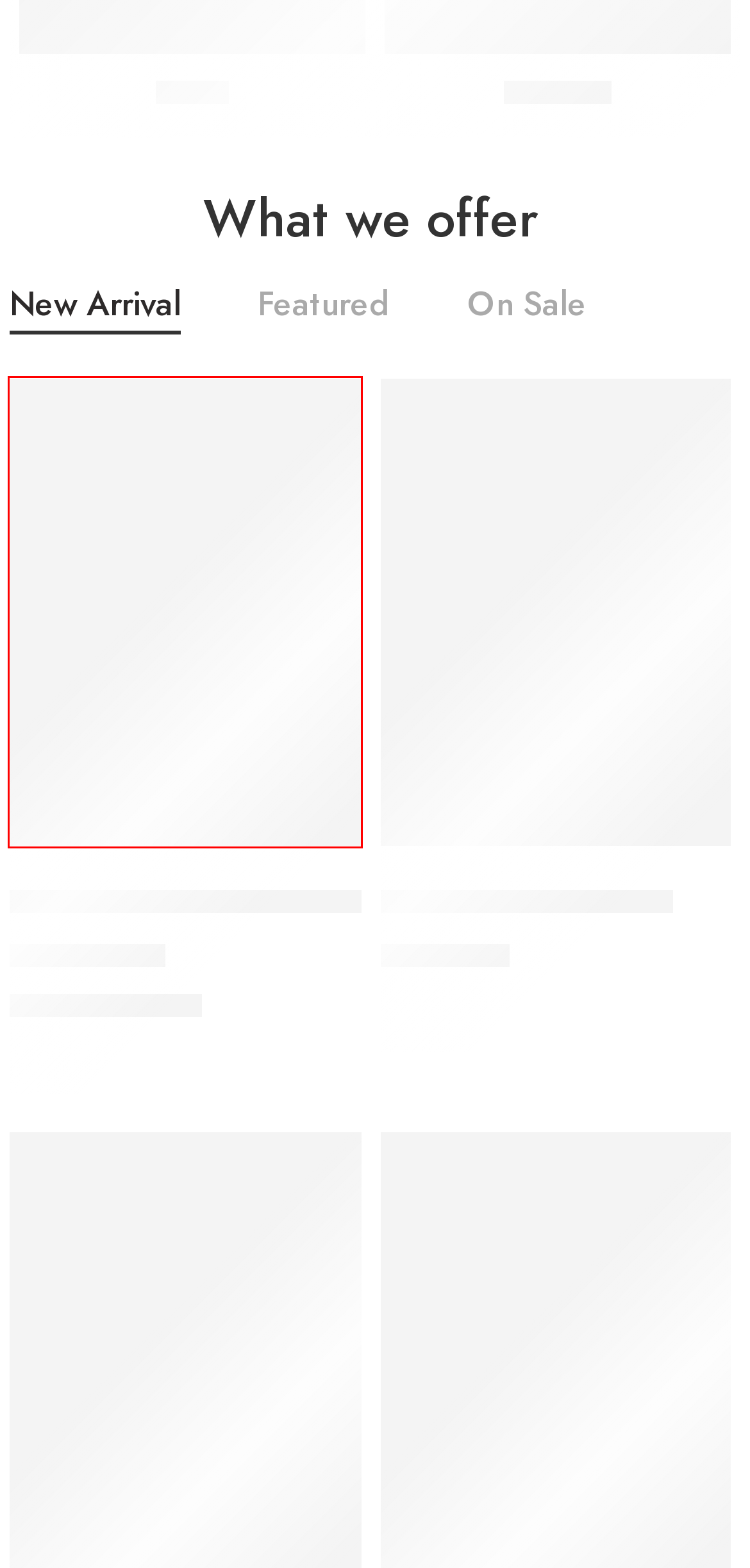Consider the screenshot of a webpage with a red bounding box and select the webpage description that best describes the new page that appears after clicking the element inside the red box. Here are the candidates:
A. Apple 30-pin USB Cable (AS-49) - AL Saqer Electronics
B. iPads Archives - AL Saqer Electronics
C. Shopping Cart - AL Saqer Electronics
D. Apple 12W USB Power Adapter (AS-41) - AL Saqer Electronics
E. iPhone 30W USB-C Power Adapter (AS-48) - AL Saqer Electronics
F. AirTag Hermès Bag Charm Rose Azalée (AS-45) - AL Saqer Electronics
G. Airpods Archives - AL Saqer Electronics
H. Apple AirTag (AS-50) - AL Saqer Electronics

F